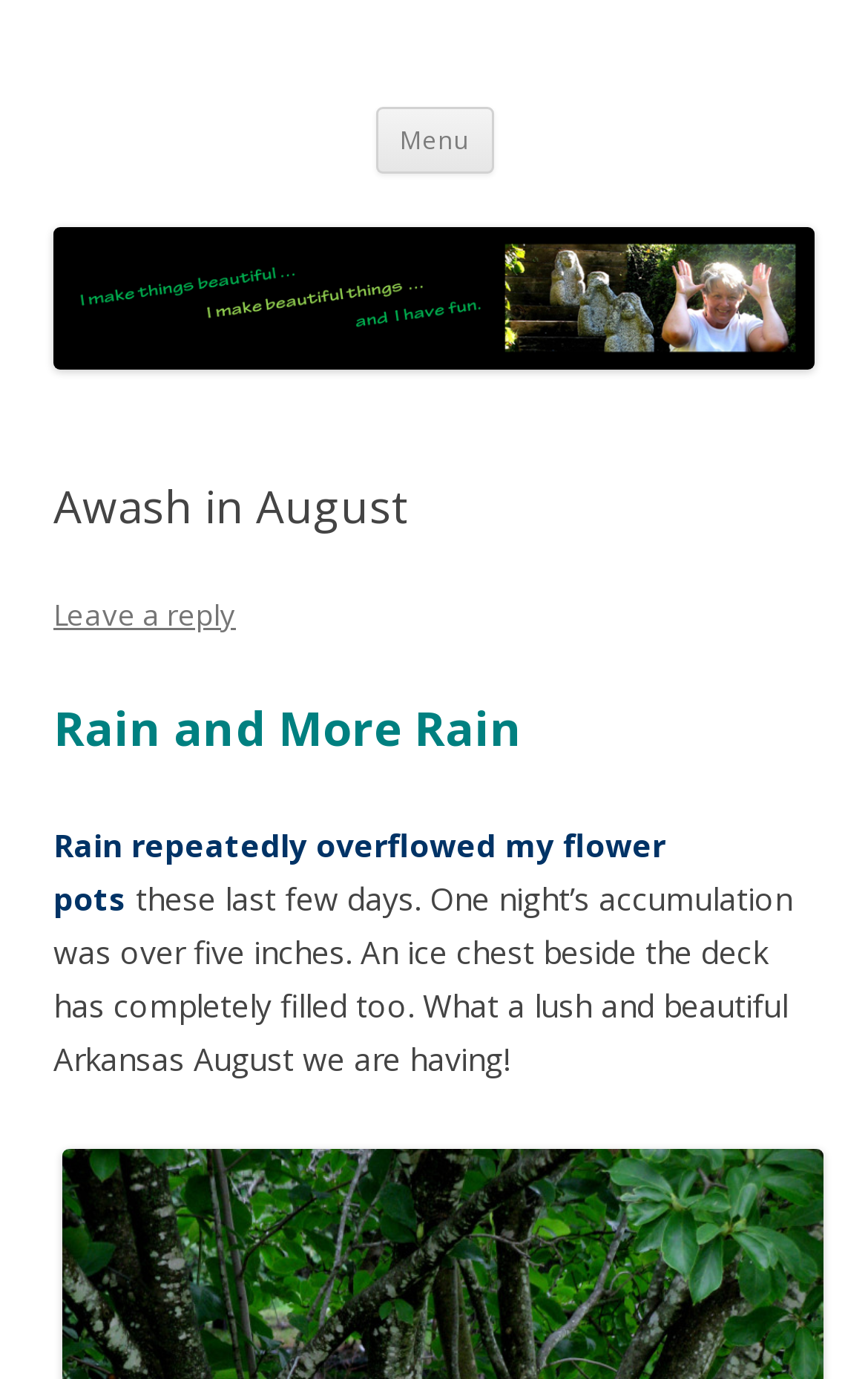What is the purpose of the button?
Refer to the image and give a detailed answer to the question.

The button with the text 'Menu' is likely used to navigate to different sections or pages of the website.